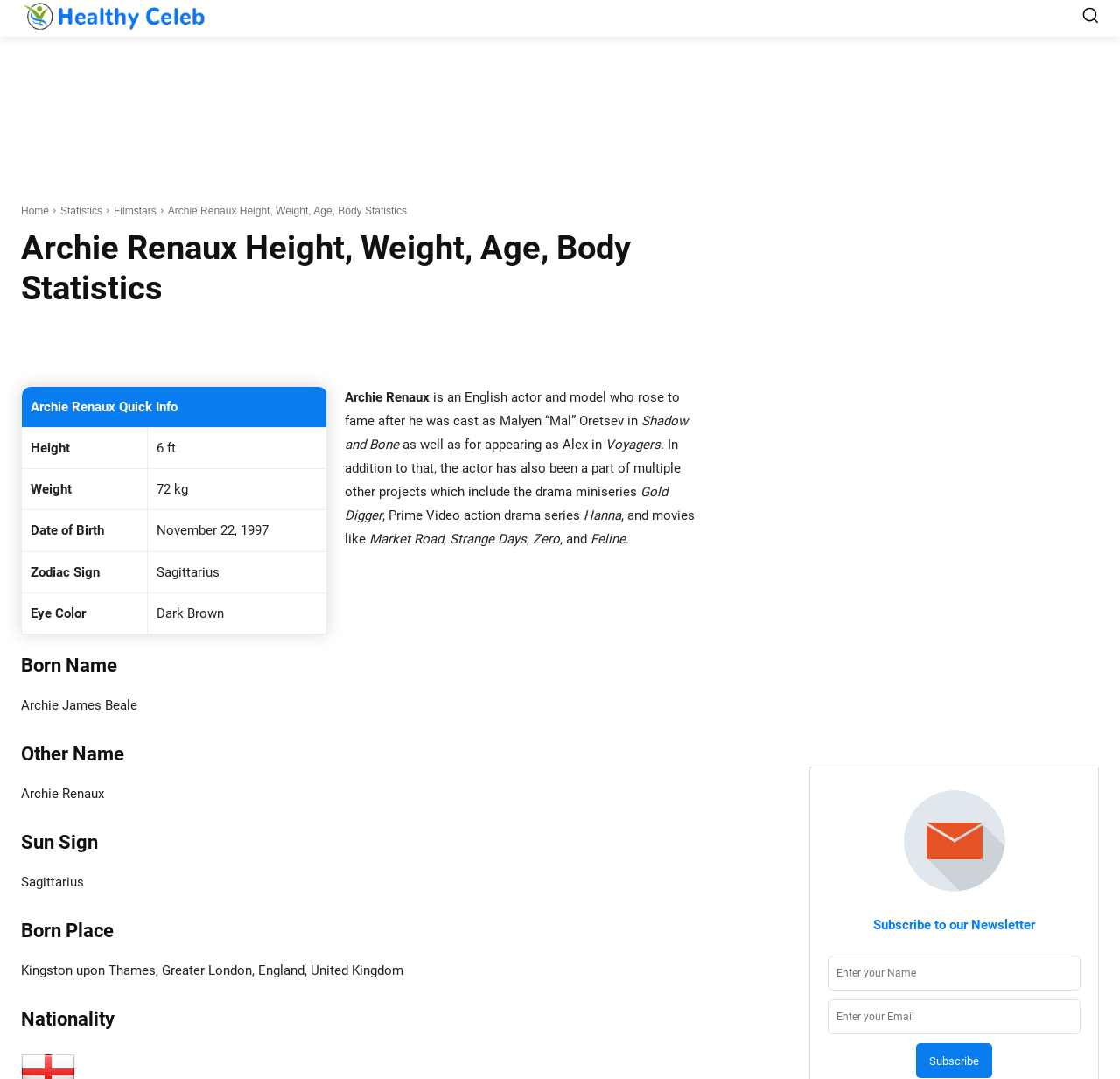What is Archie Renaux's weight?
We need a detailed and exhaustive answer to the question. Please elaborate.

The webpage provides a table with Archie Renaux's body statistics, and his weight is listed as 72 kg.